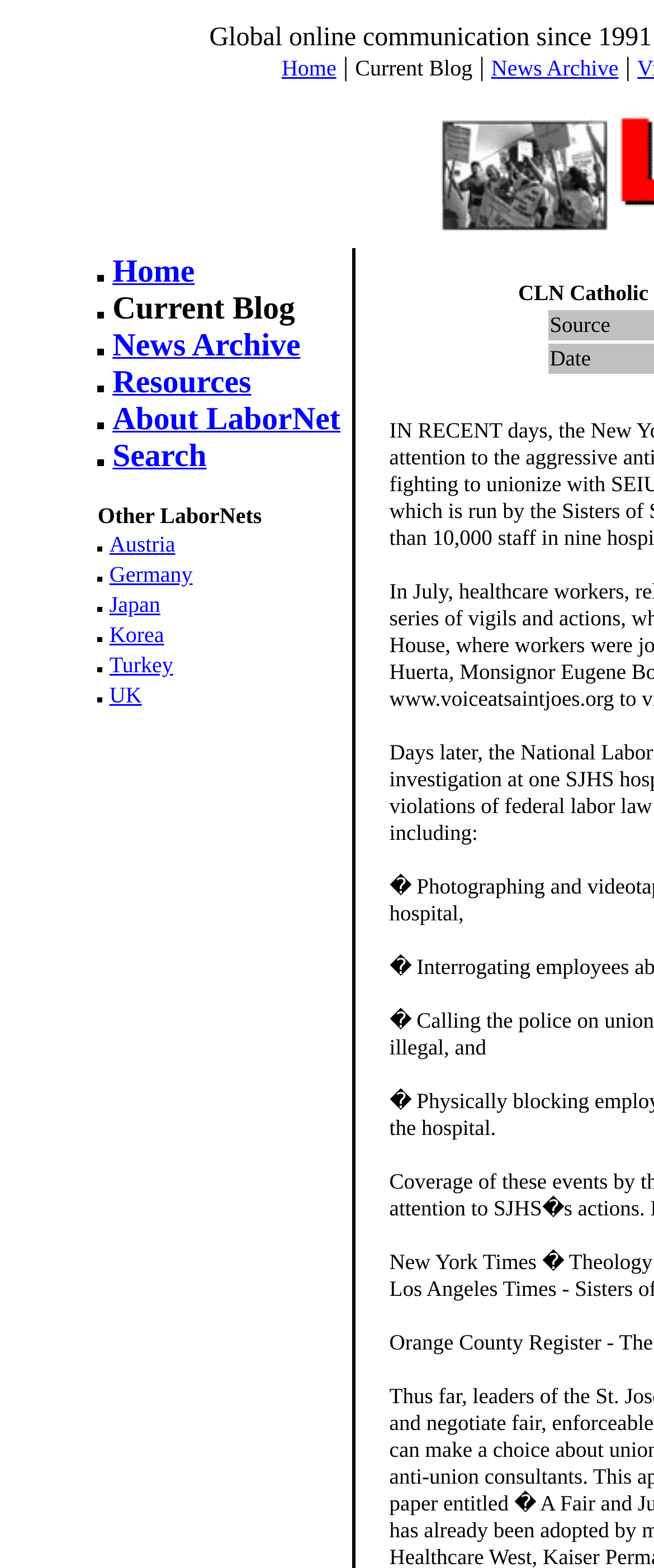Please identify the bounding box coordinates of the clickable element to fulfill the following instruction: "visit about labor net page". The coordinates should be four float numbers between 0 and 1, i.e., [left, top, right, bottom].

[0.172, 0.257, 0.52, 0.279]